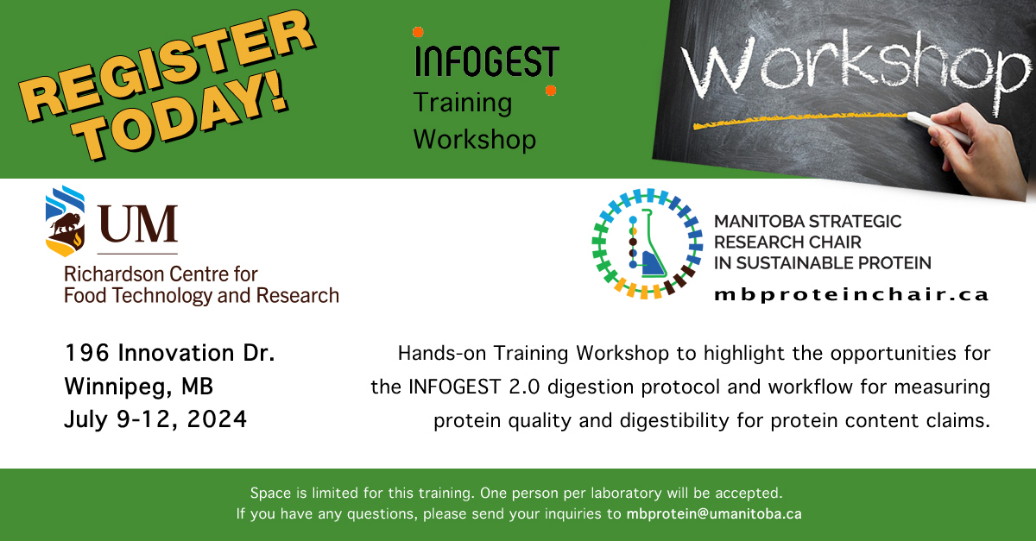Give a one-word or short-phrase answer to the following question: 
How many participants are allowed per laboratory?

One